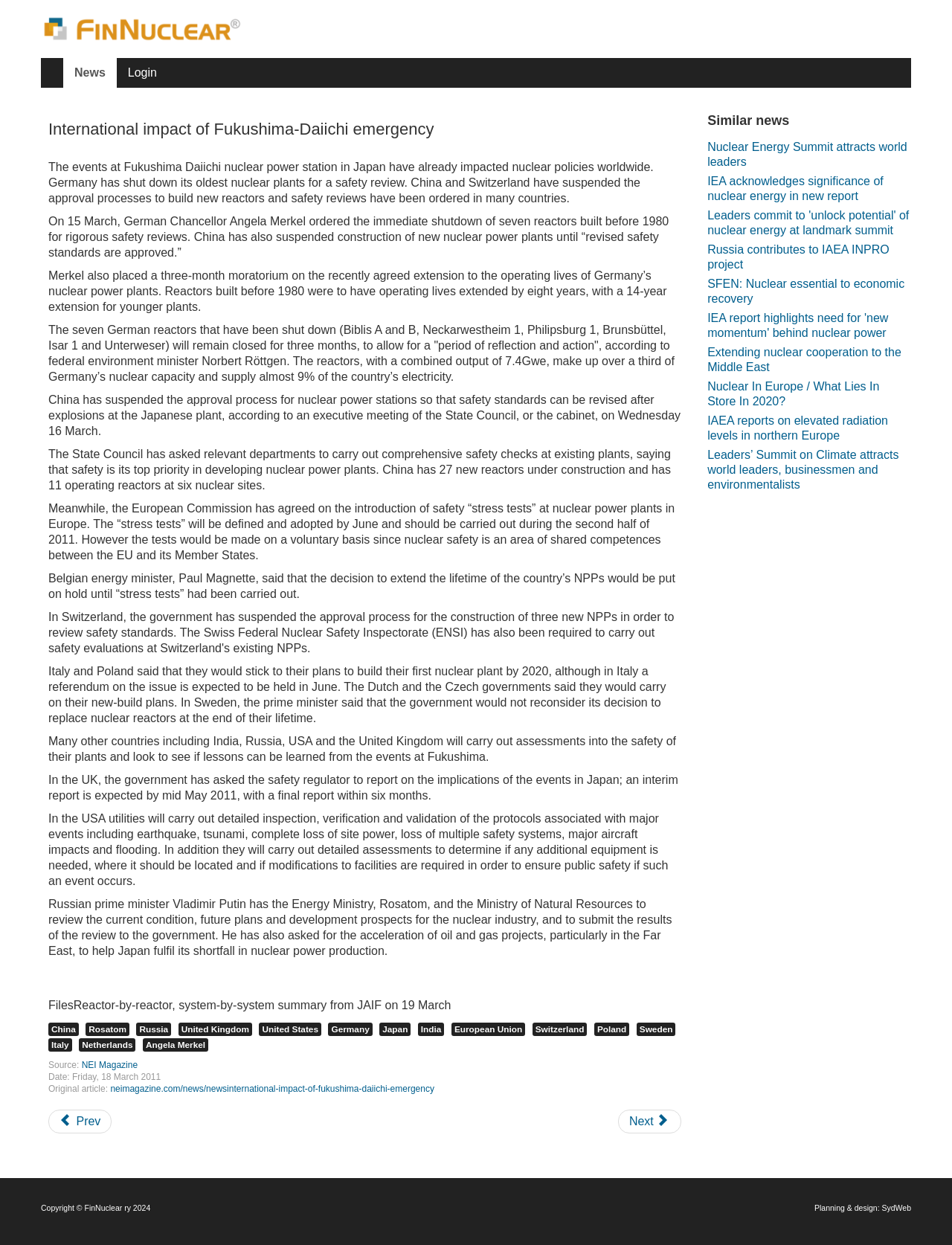What is the topic of the news article?
Provide a detailed answer to the question using information from the image.

The topic of the news article can be determined by reading the heading 'International impact of Fukushima-Daiichi emergency' which is located at the top of the webpage.